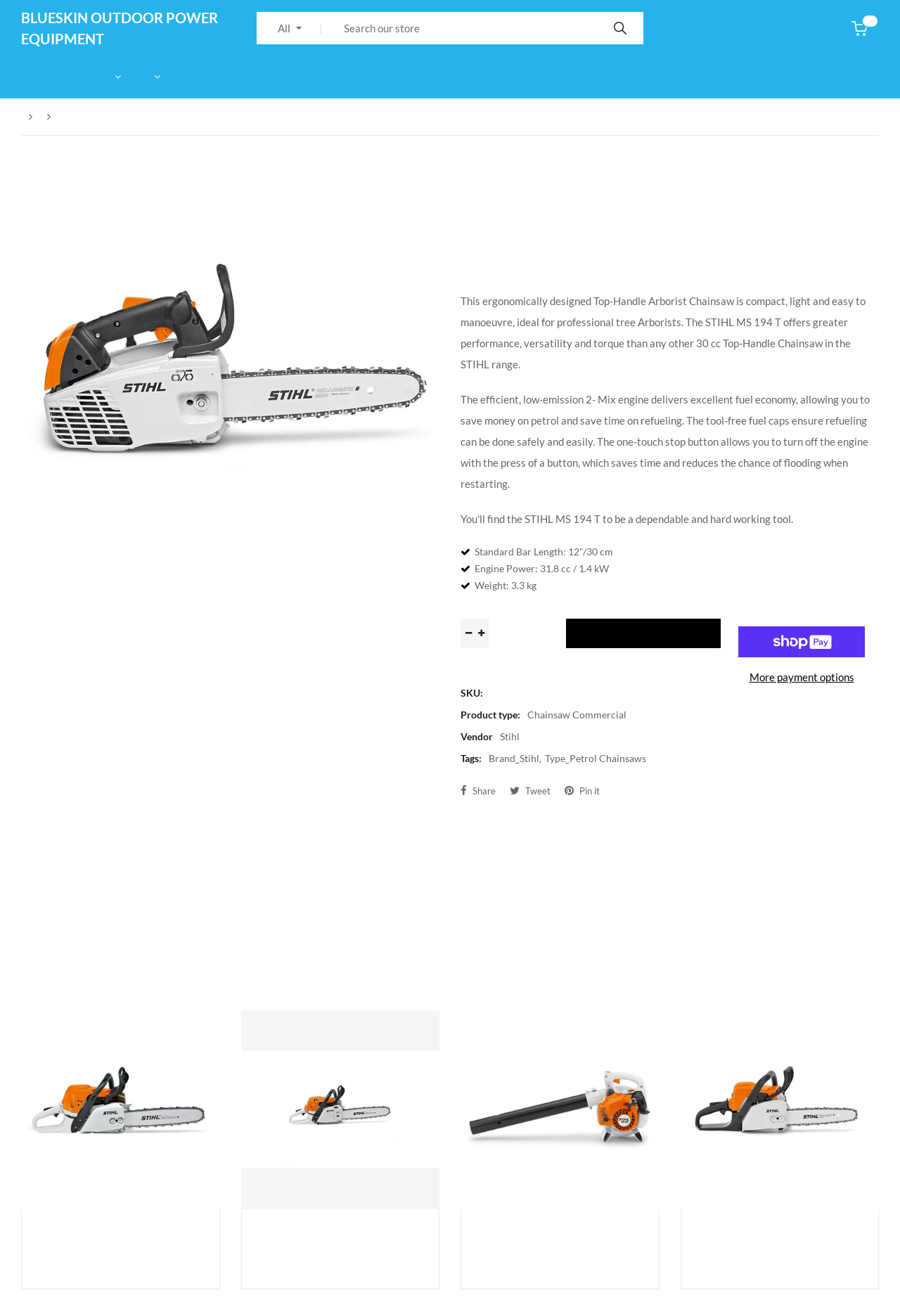Find and indicate the bounding box coordinates of the region you should select to follow the given instruction: "Add to cart".

[0.629, 0.47, 0.801, 0.492]